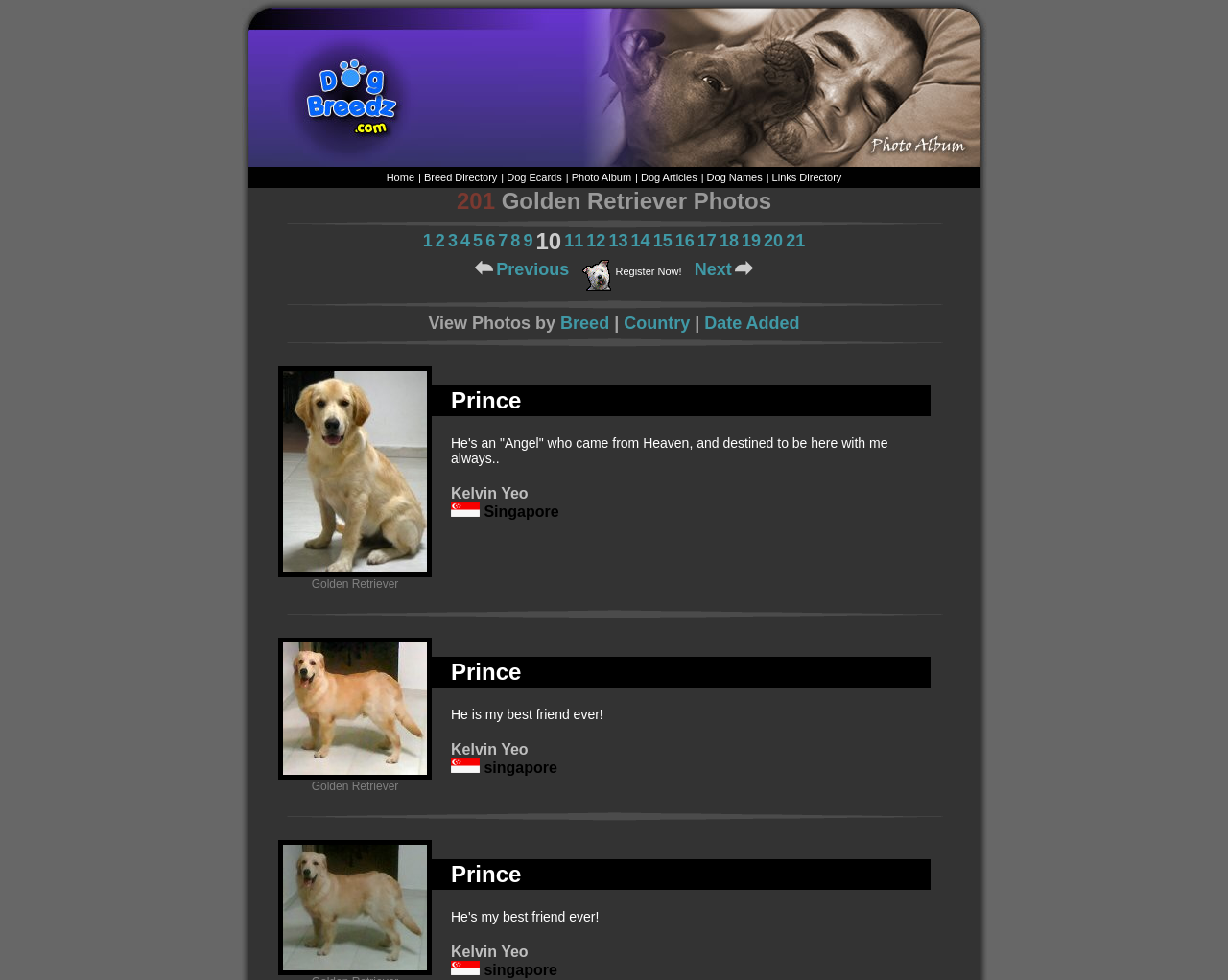Pinpoint the bounding box coordinates of the area that must be clicked to complete this instruction: "Register for free".

[0.501, 0.271, 0.555, 0.283]